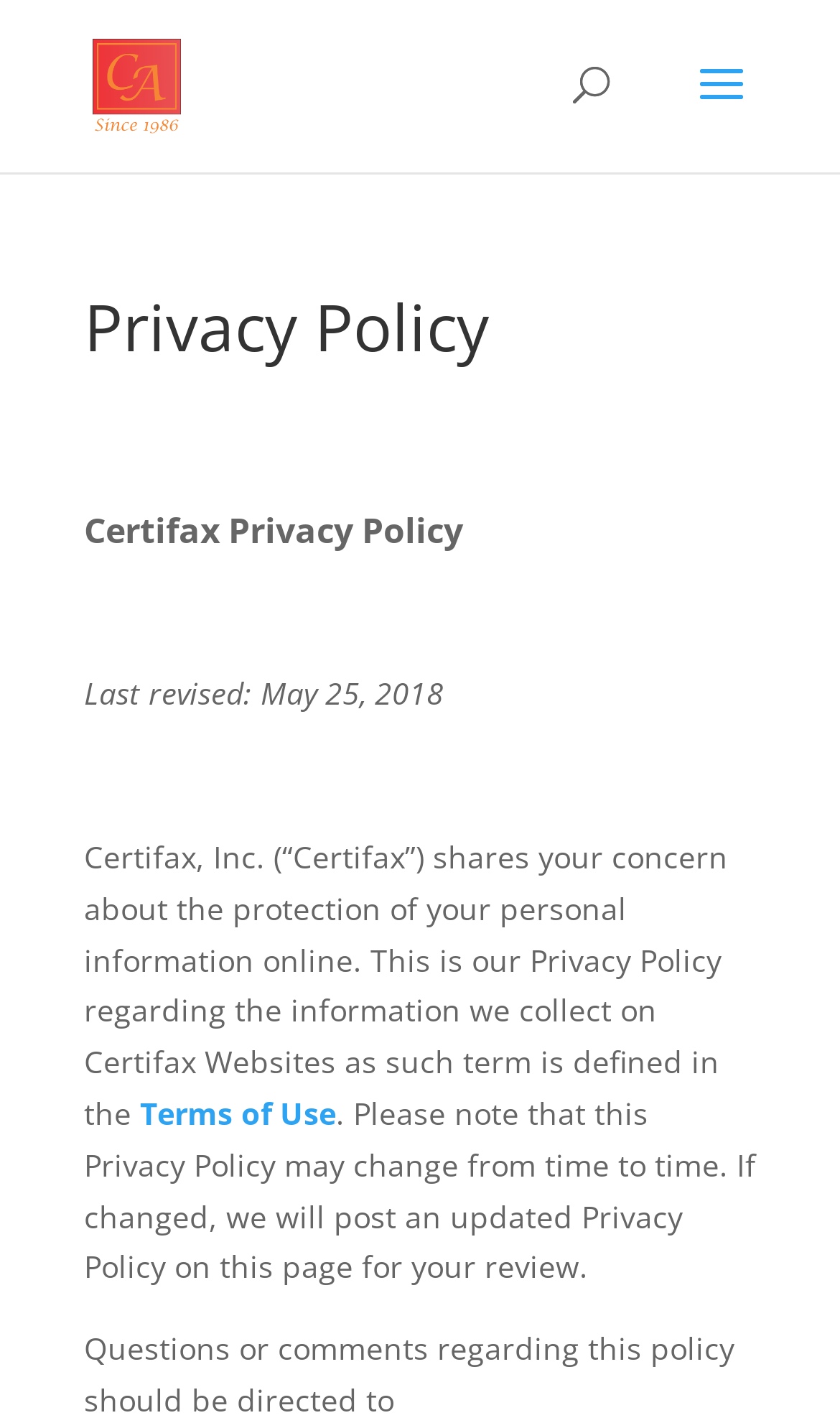What is the relation between Certifax and Certifax Websites?
Use the image to answer the question with a single word or phrase.

Certifax owns Certifax Websites